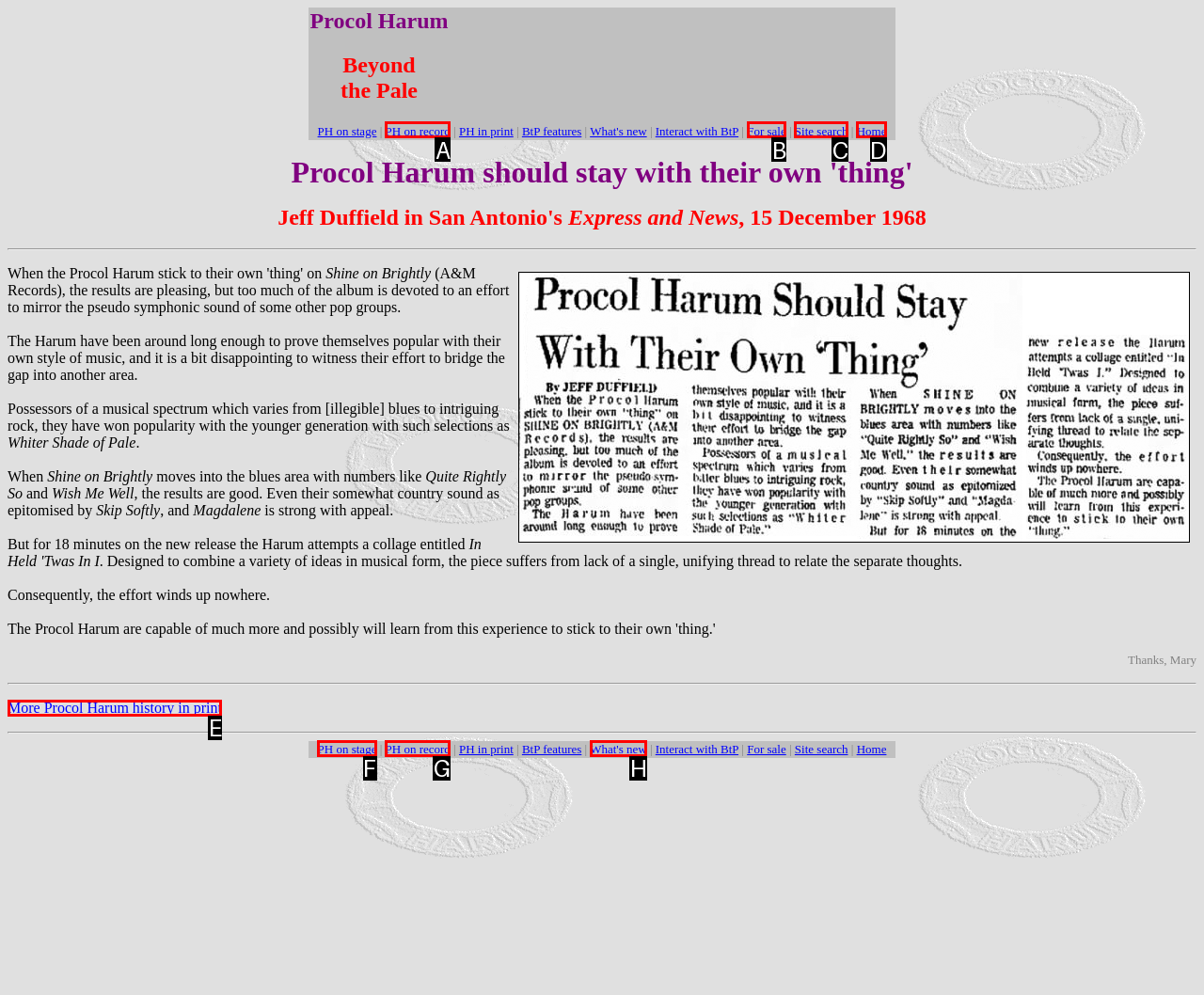Determine which option fits the element description: For sale
Answer with the option’s letter directly.

B